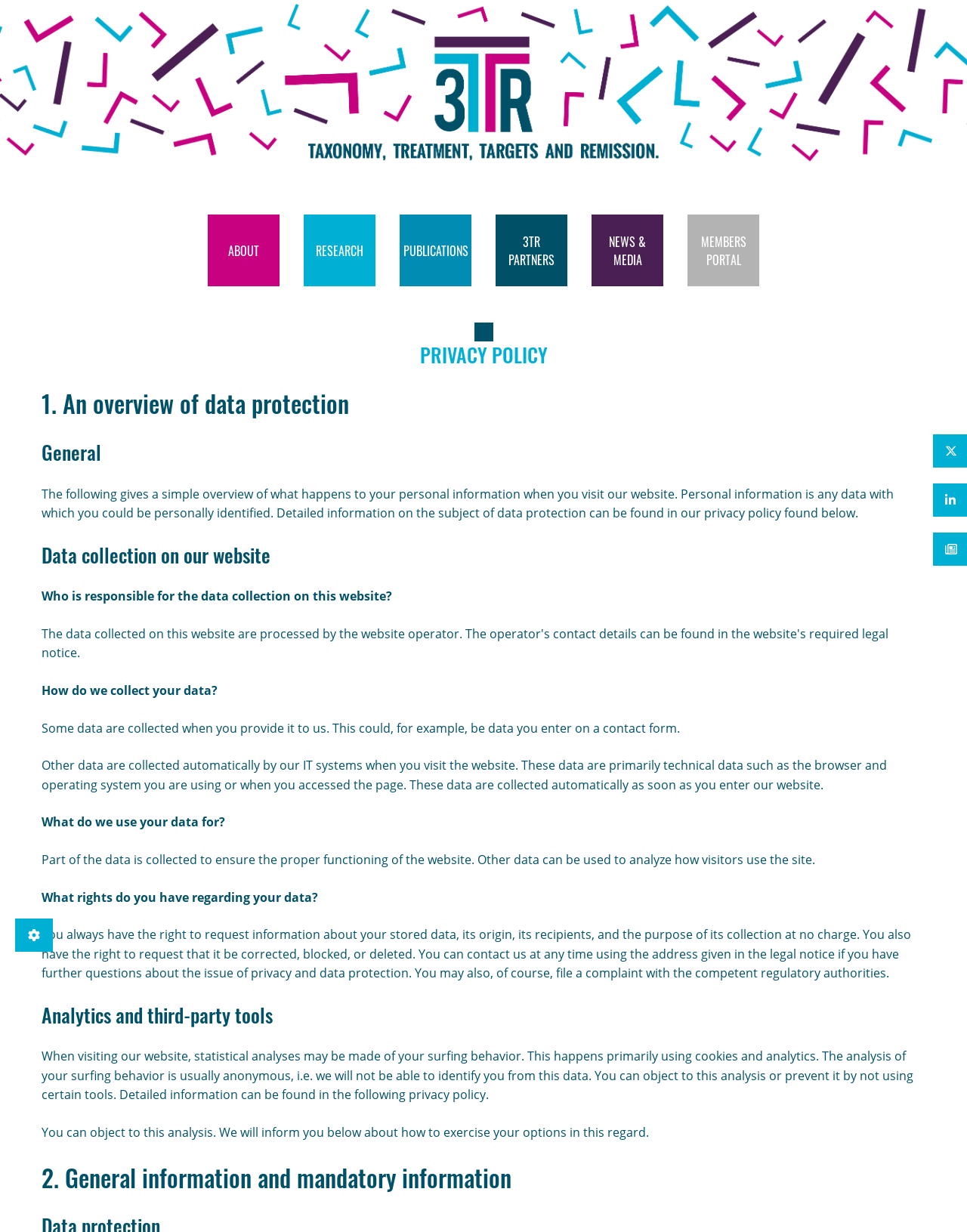Respond to the question below with a single word or phrase: What is the main topic of this webpage?

Privacy Policy